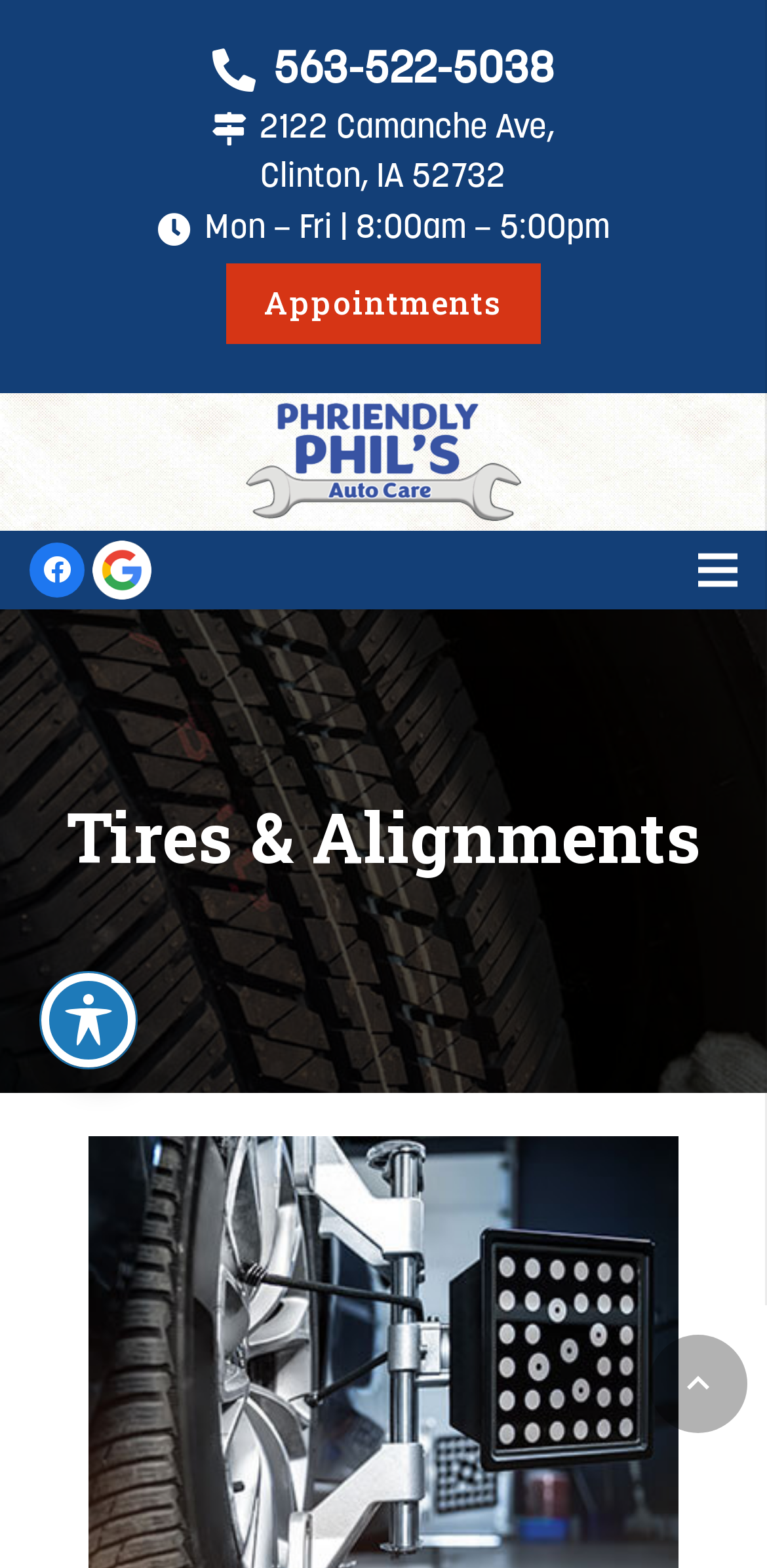Determine the bounding box coordinates for the area you should click to complete the following instruction: "Go to the menu".

[0.879, 0.332, 0.992, 0.395]